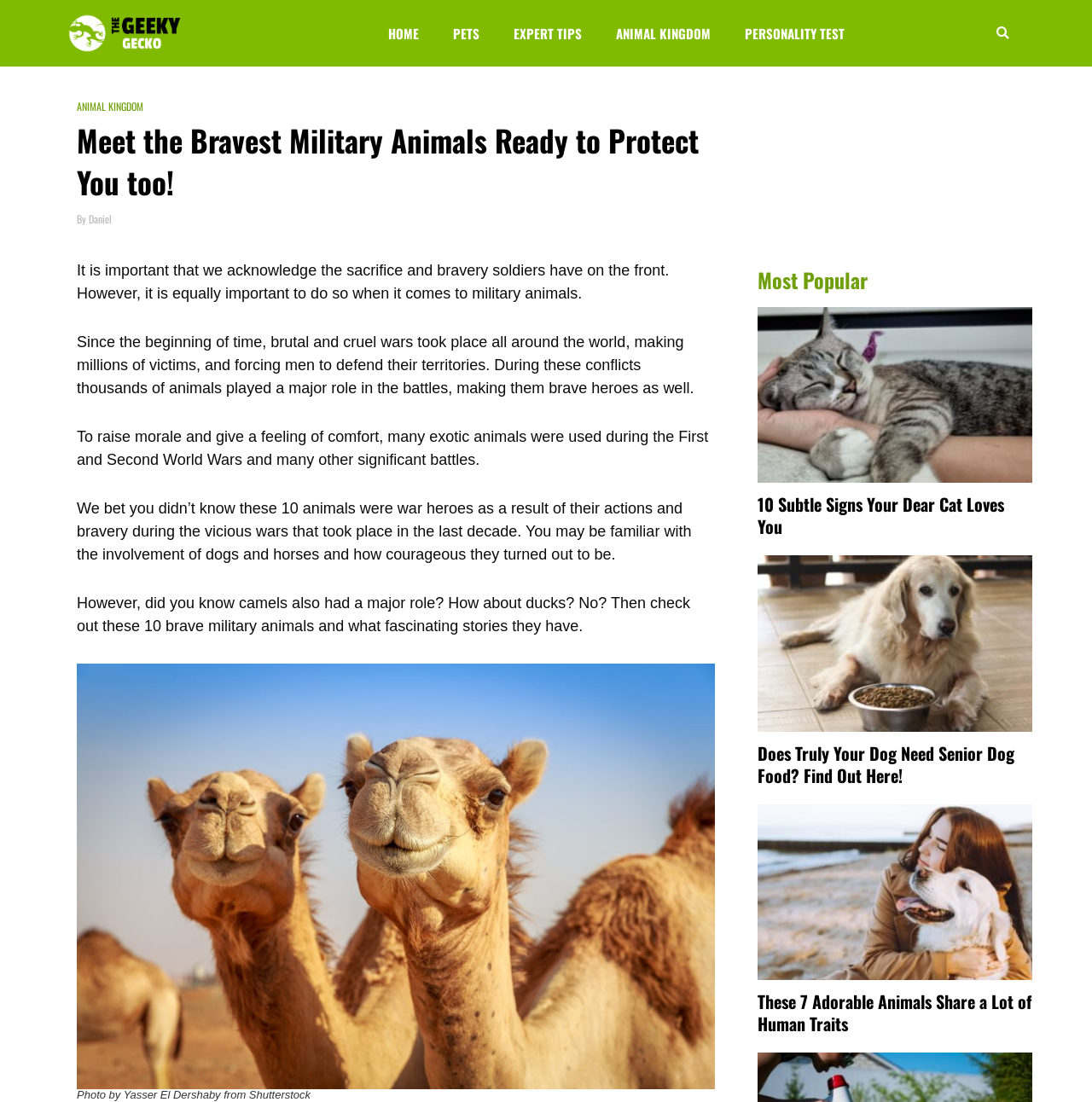Using floating point numbers between 0 and 1, provide the bounding box coordinates in the format (top-left x, top-left y, bottom-right x, bottom-right y). Locate the UI element described here: Search

[0.906, 0.018, 0.931, 0.043]